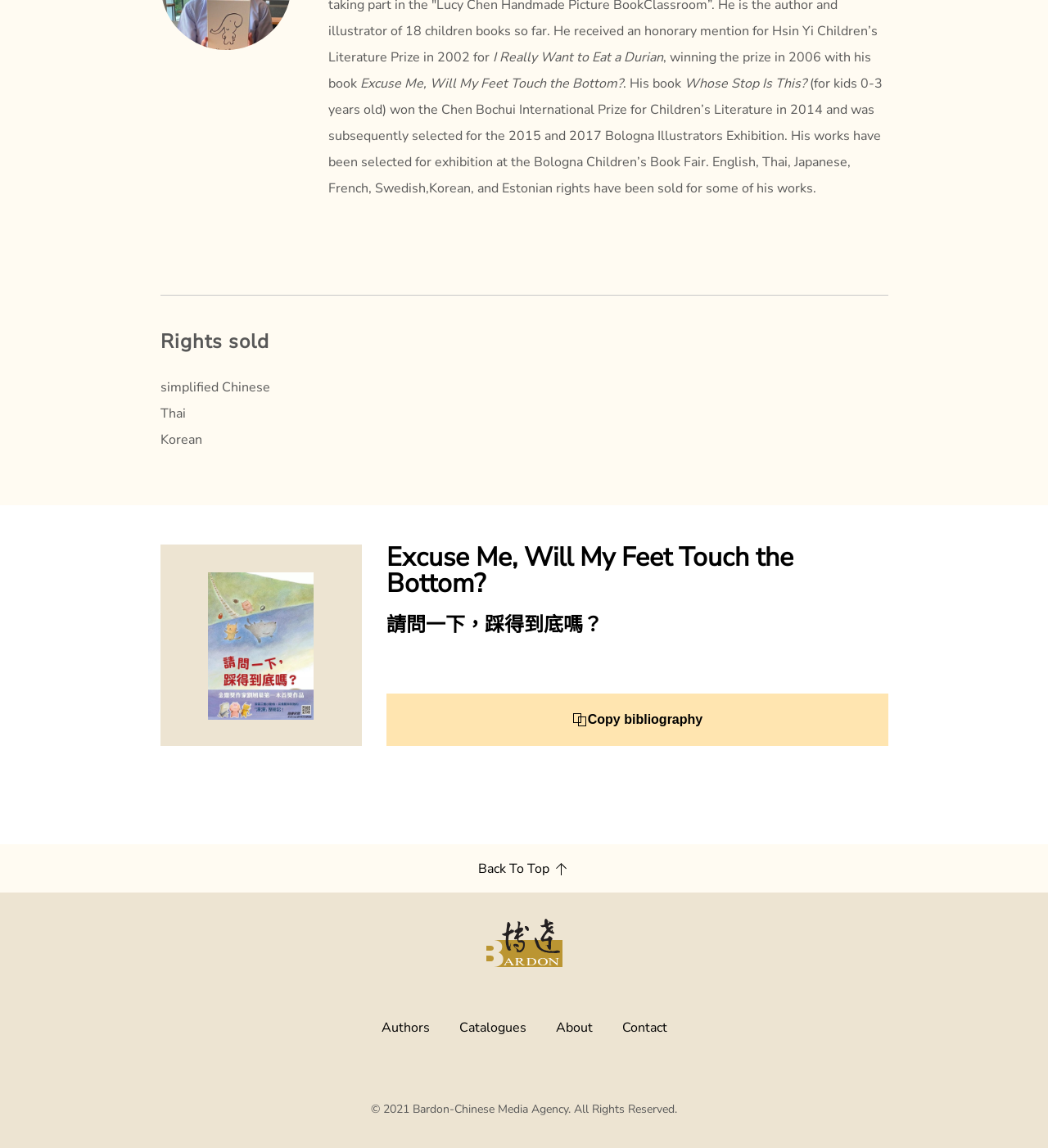Use a single word or phrase to answer the question: 
How many languages have the rights of some of the author's works been sold to?

8